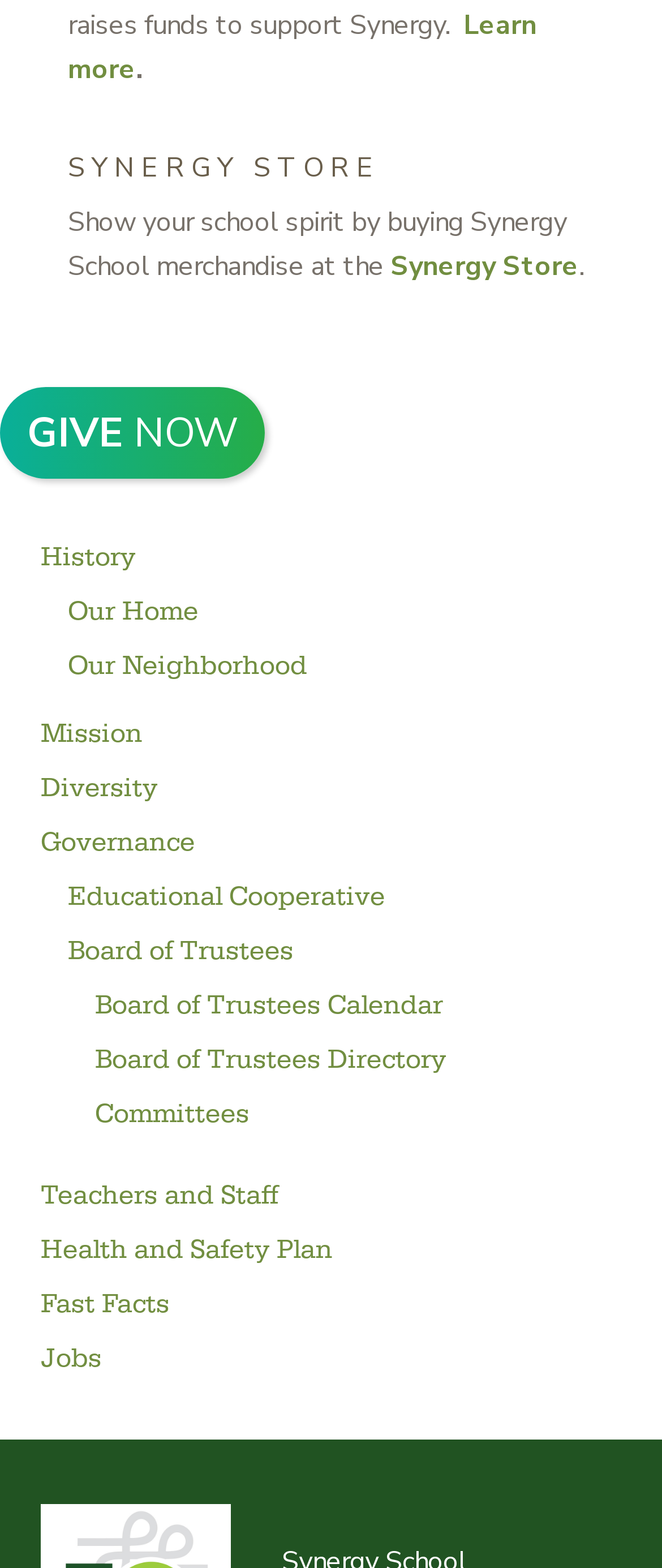Show me the bounding box coordinates of the clickable region to achieve the task as per the instruction: "Visit the Synergy Store".

[0.59, 0.158, 0.874, 0.182]